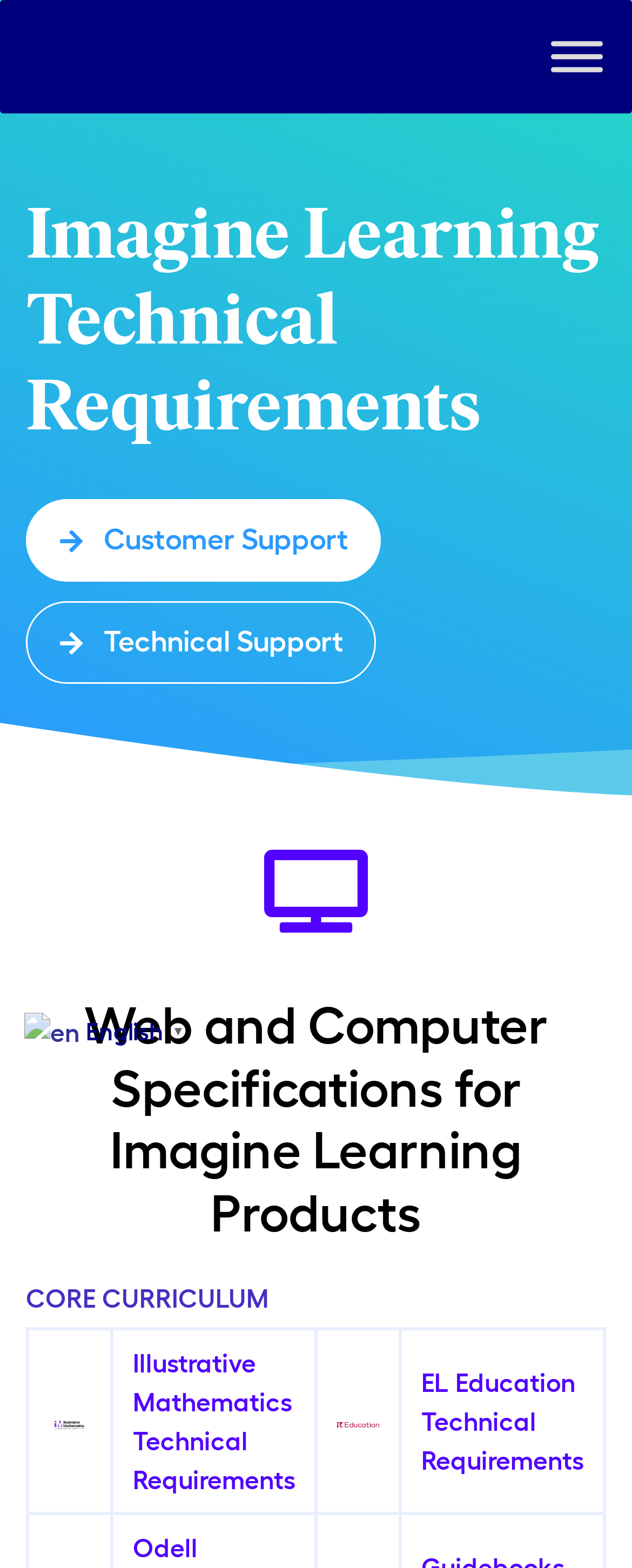Please find and generate the text of the main header of the webpage.

Imagine Learning Technical Requirements